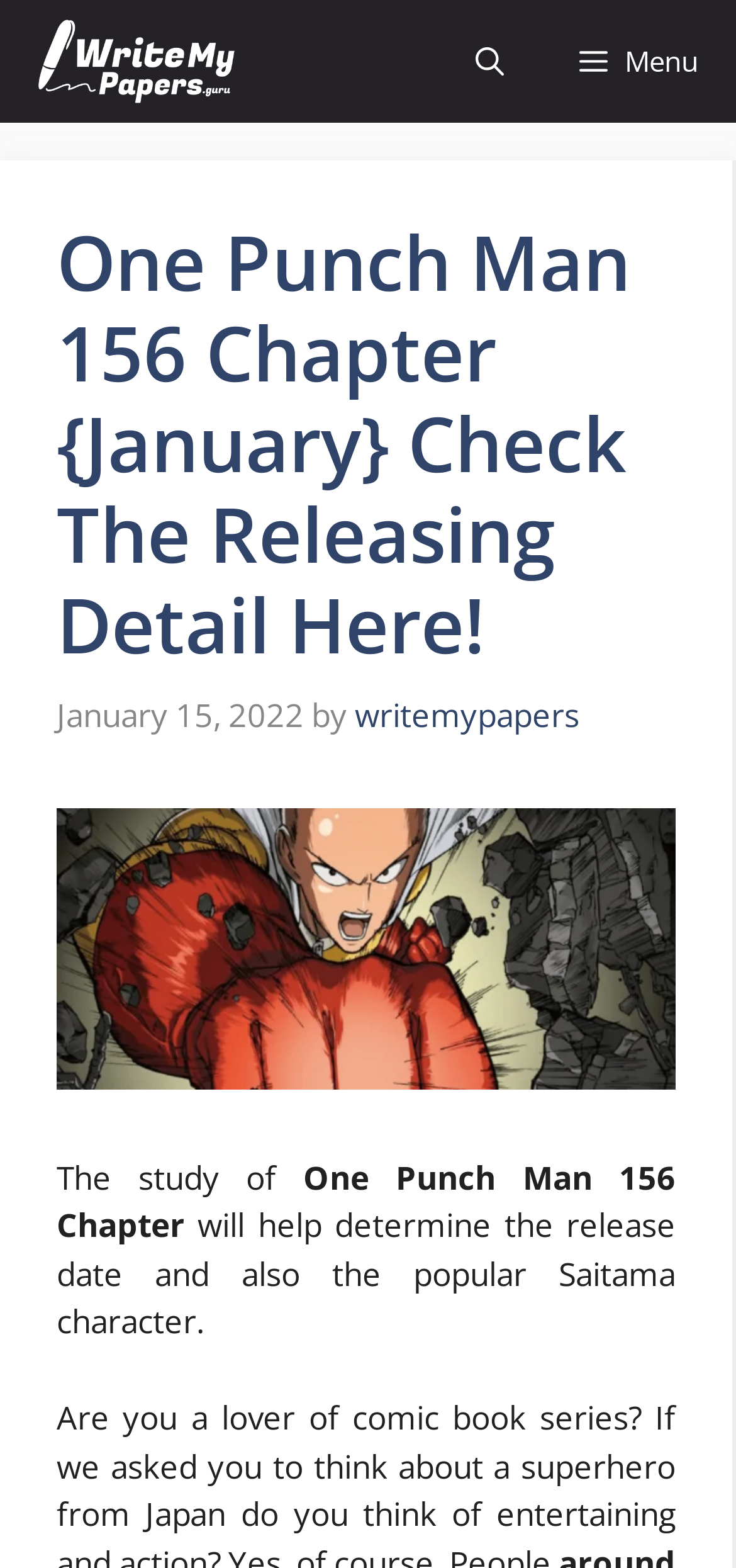Extract the text of the main heading from the webpage.

One Punch Man 156 Chapter {January} Check The Releasing Detail Here!